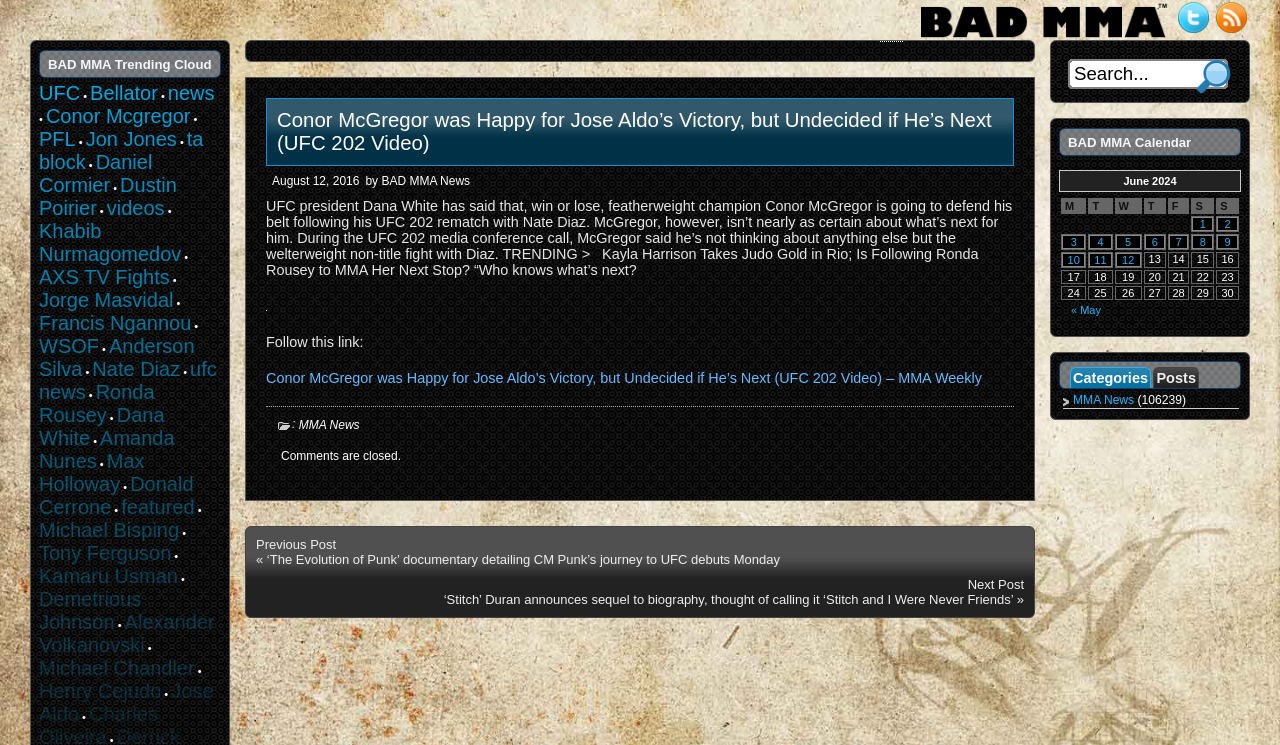Please locate the bounding box coordinates of the element that needs to be clicked to achieve the following instruction: "Search for something in the search box". The coordinates should be four float numbers between 0 and 1, i.e., [left, top, right, bottom].

[0.839, 0.083, 0.934, 0.115]